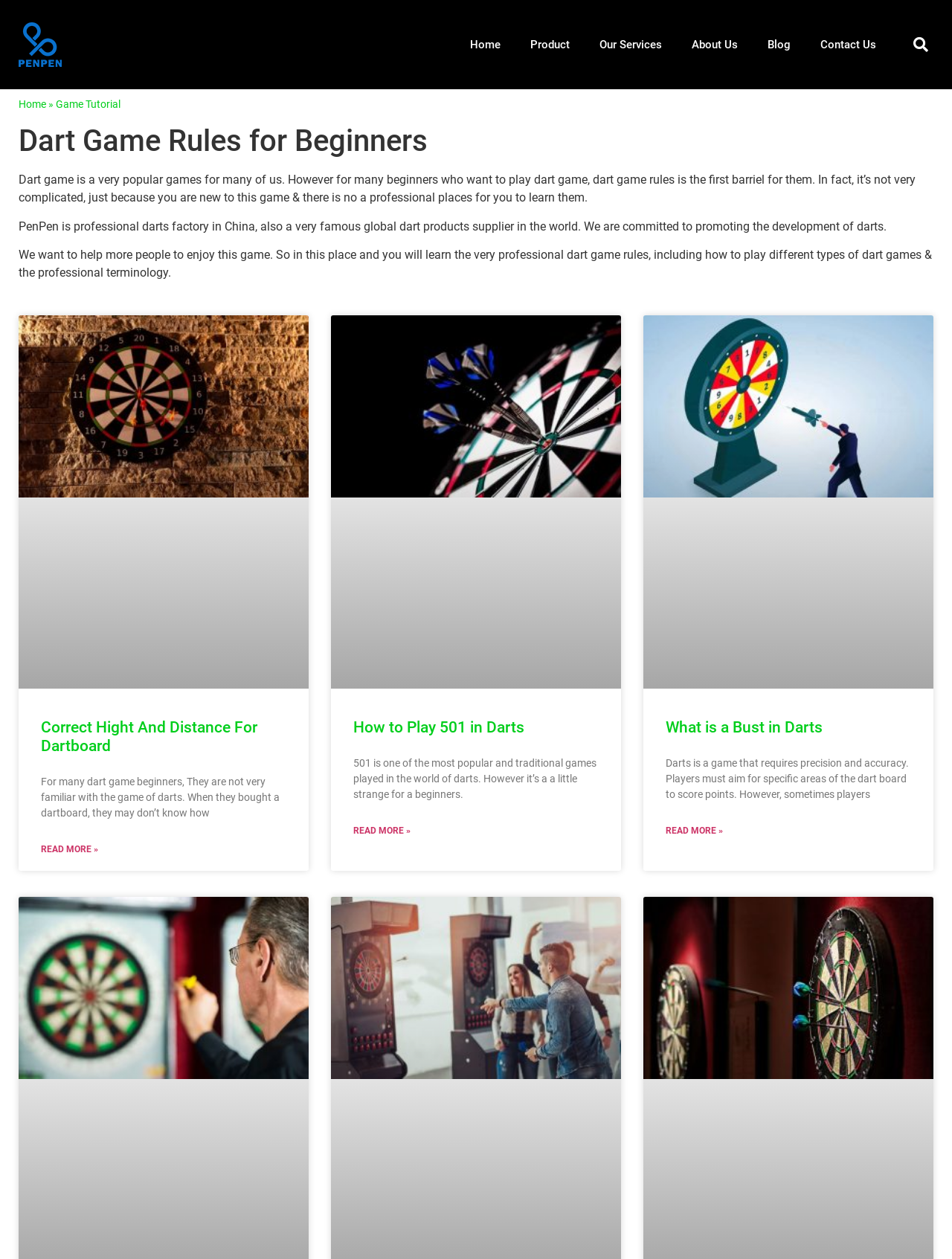What is the main topic of the webpage?
Please use the image to provide an in-depth answer to the question.

The webpage is focused on providing dart game rules for beginners, including tutorials on how to play different types of dart games and professional terminology. The content is organized into sections, each explaining a specific aspect of dart game rules.